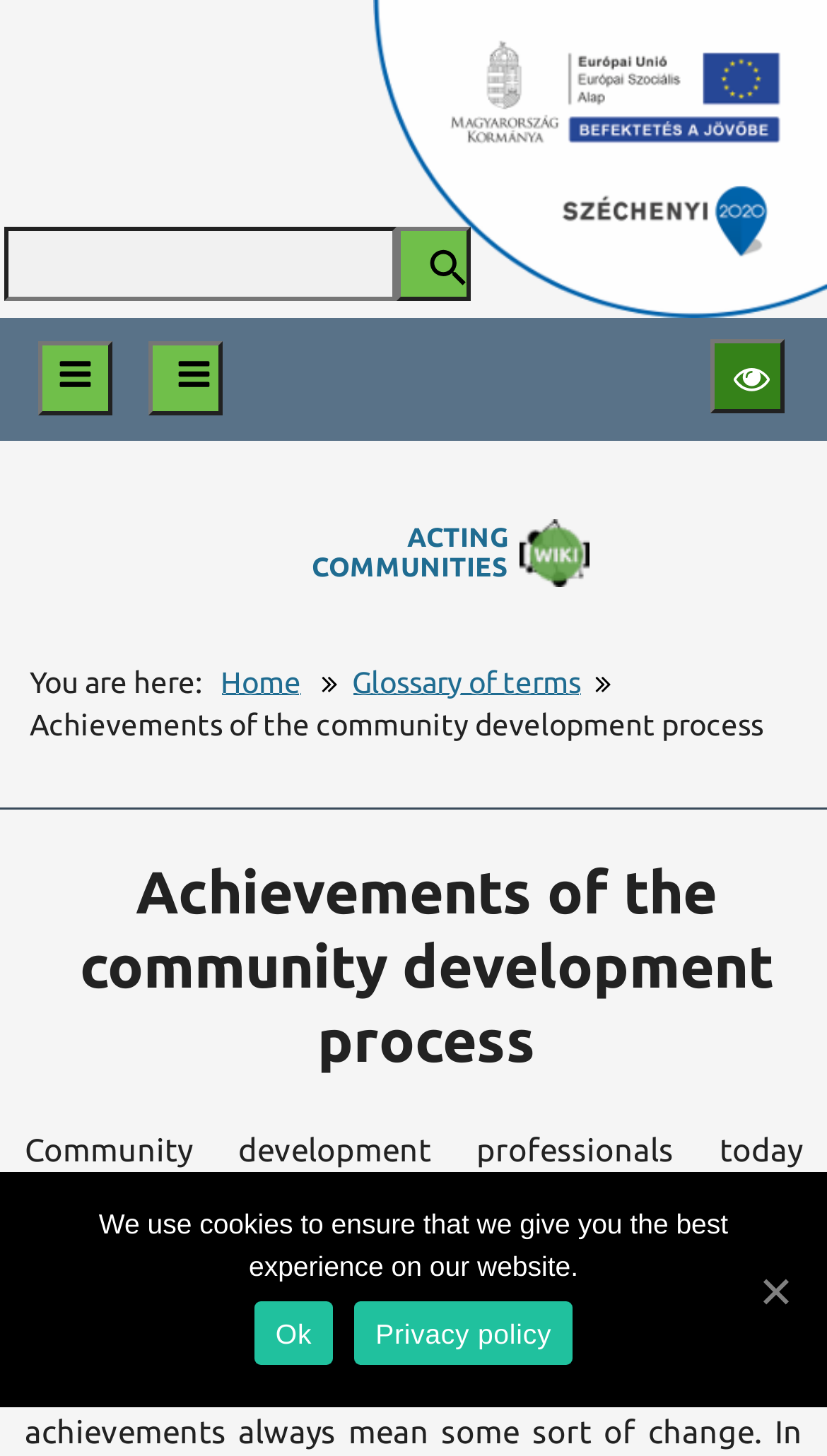Please give a succinct answer to the question in one word or phrase:
What is the text above the search bar?

You are here: